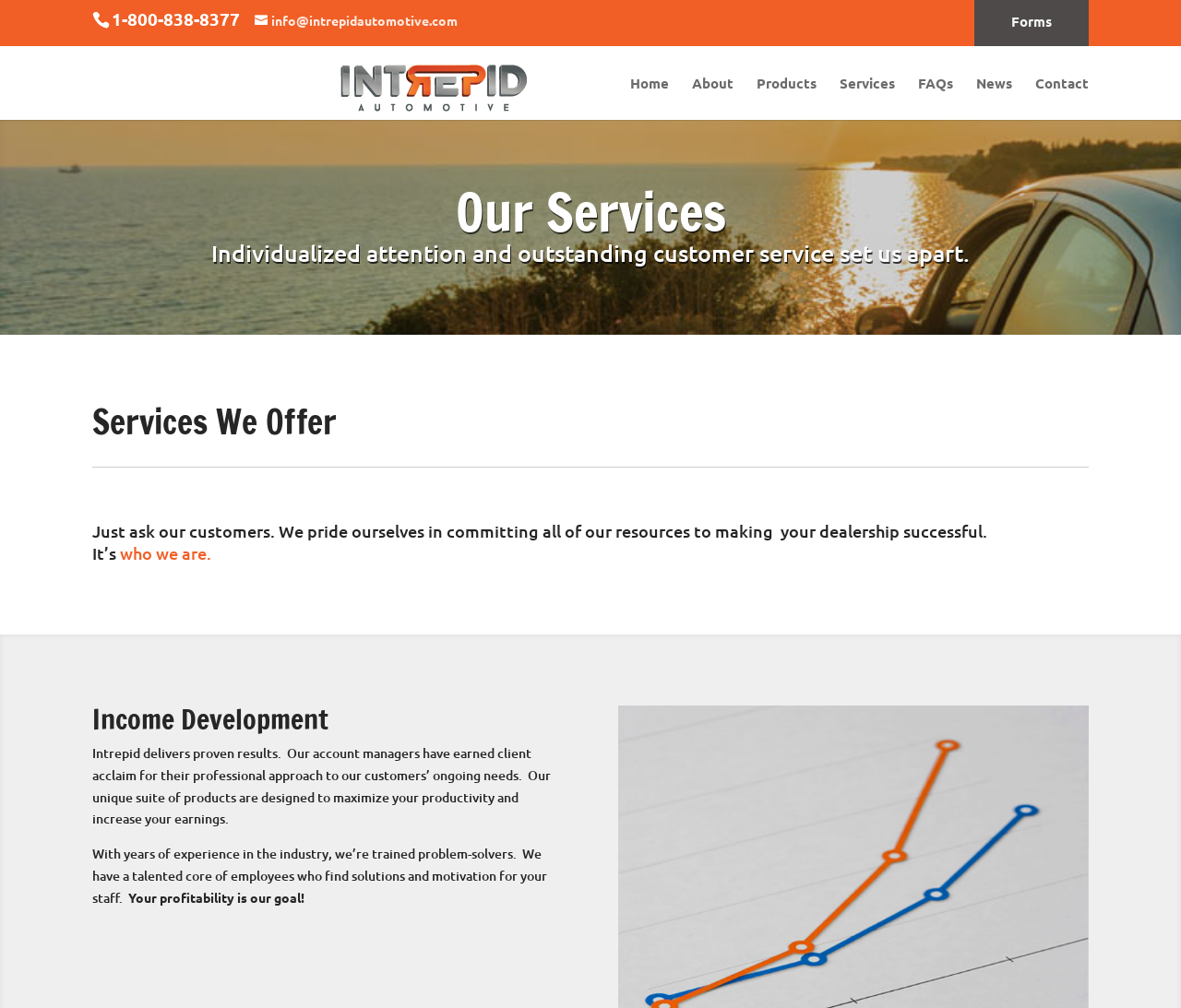Locate the bounding box coordinates of the UI element described by: "Home". The bounding box coordinates should consist of four float numbers between 0 and 1, i.e., [left, top, right, bottom].

[0.534, 0.076, 0.566, 0.119]